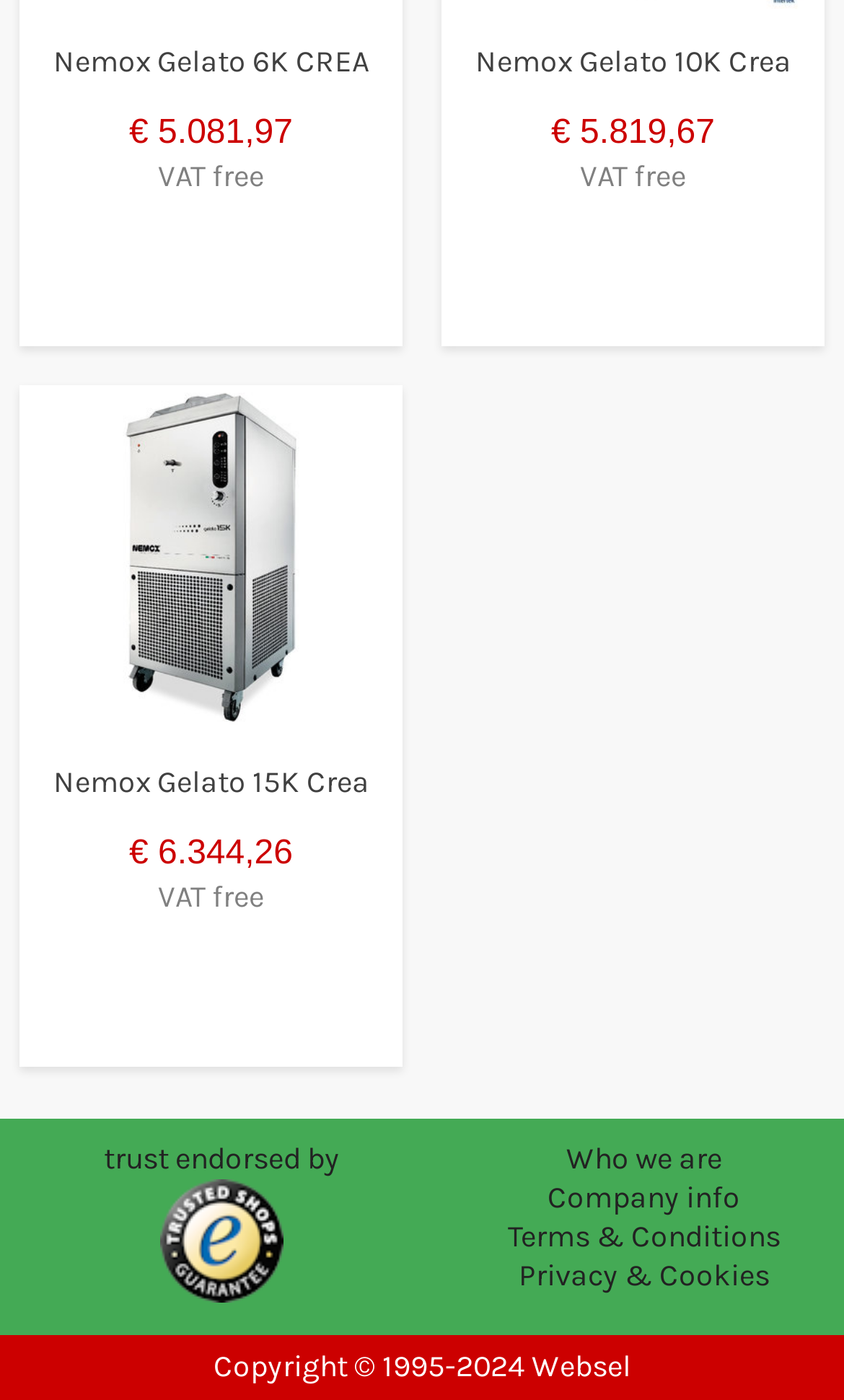Answer the question below in one word or phrase:
How many Nemox Gelato products are listed?

3